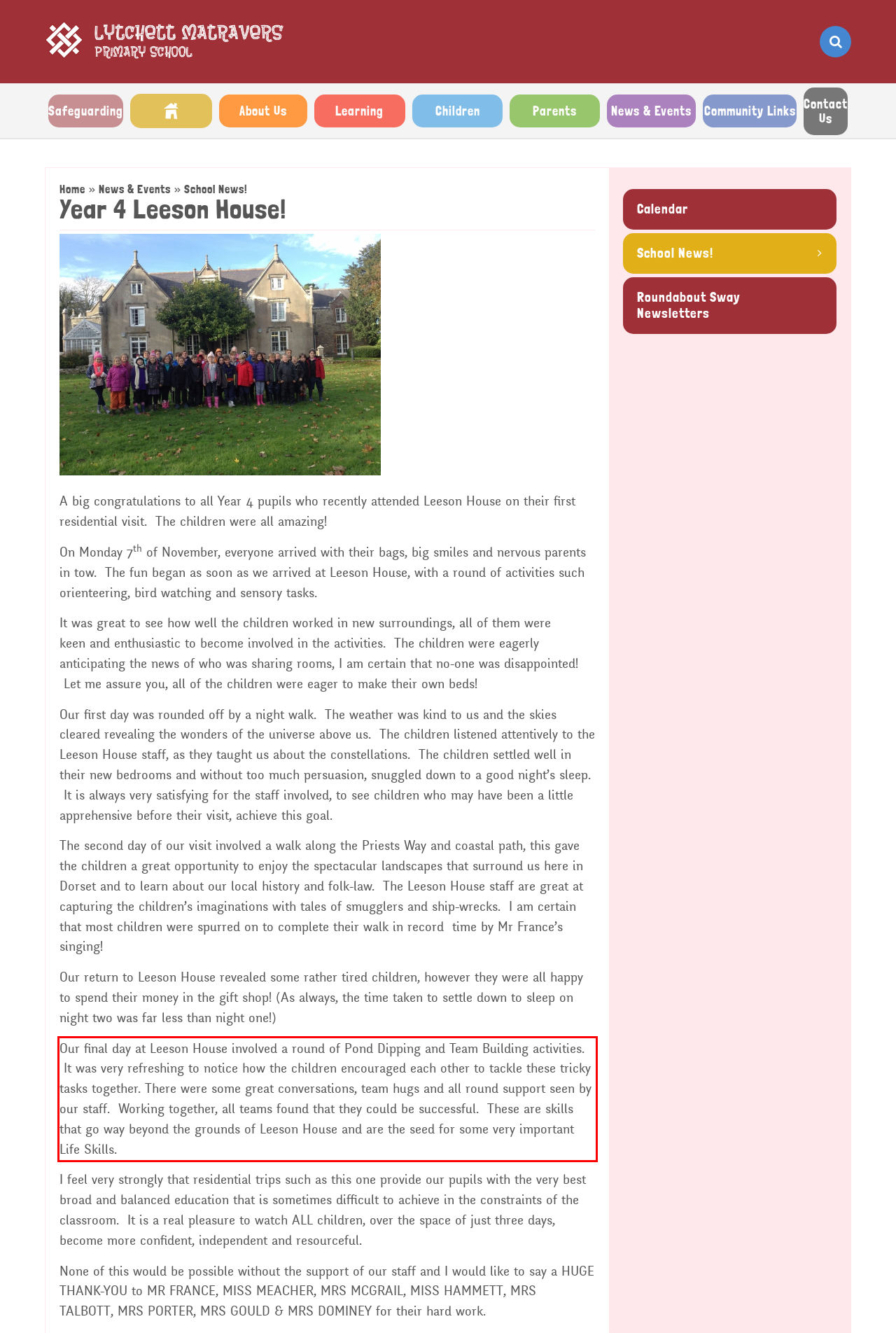You are given a screenshot of a webpage with a UI element highlighted by a red bounding box. Please perform OCR on the text content within this red bounding box.

Our final day at Leeson House involved a round of Pond Dipping and Team Building activities. It was very refreshing to notice how the children encouraged each other to tackle these tricky tasks together. There were some great conversations, team hugs and all round support seen by our staff. Working together, all teams found that they could be successful. These are skills that go way beyond the grounds of Leeson House and are the seed for some very important Life Skills.